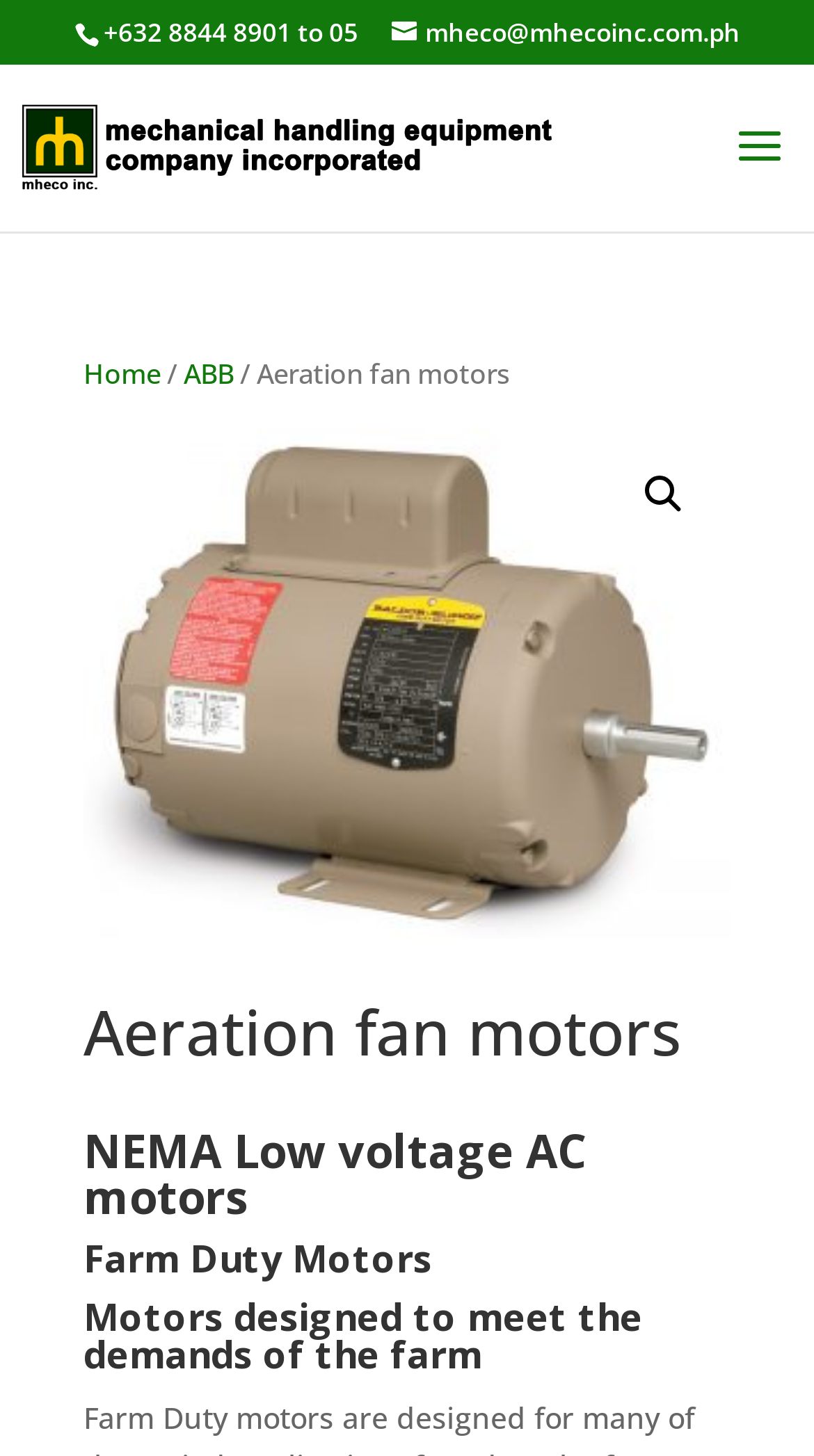Please identify the primary heading on the webpage and return its text.

Aeration fan motors